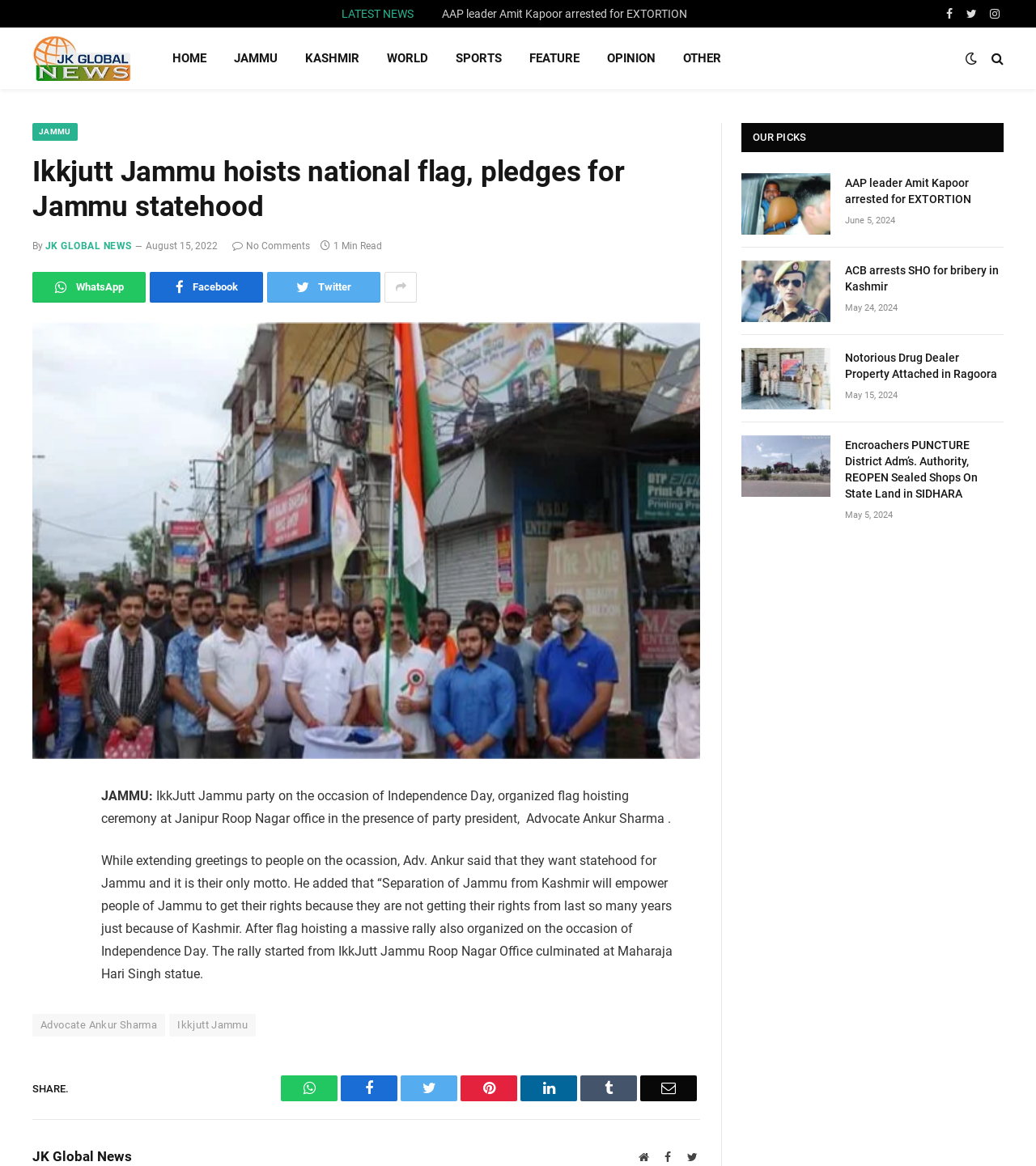Based on the element description "June 5, 2024", predict the bounding box coordinates of the UI element.

[0.816, 0.184, 0.864, 0.193]